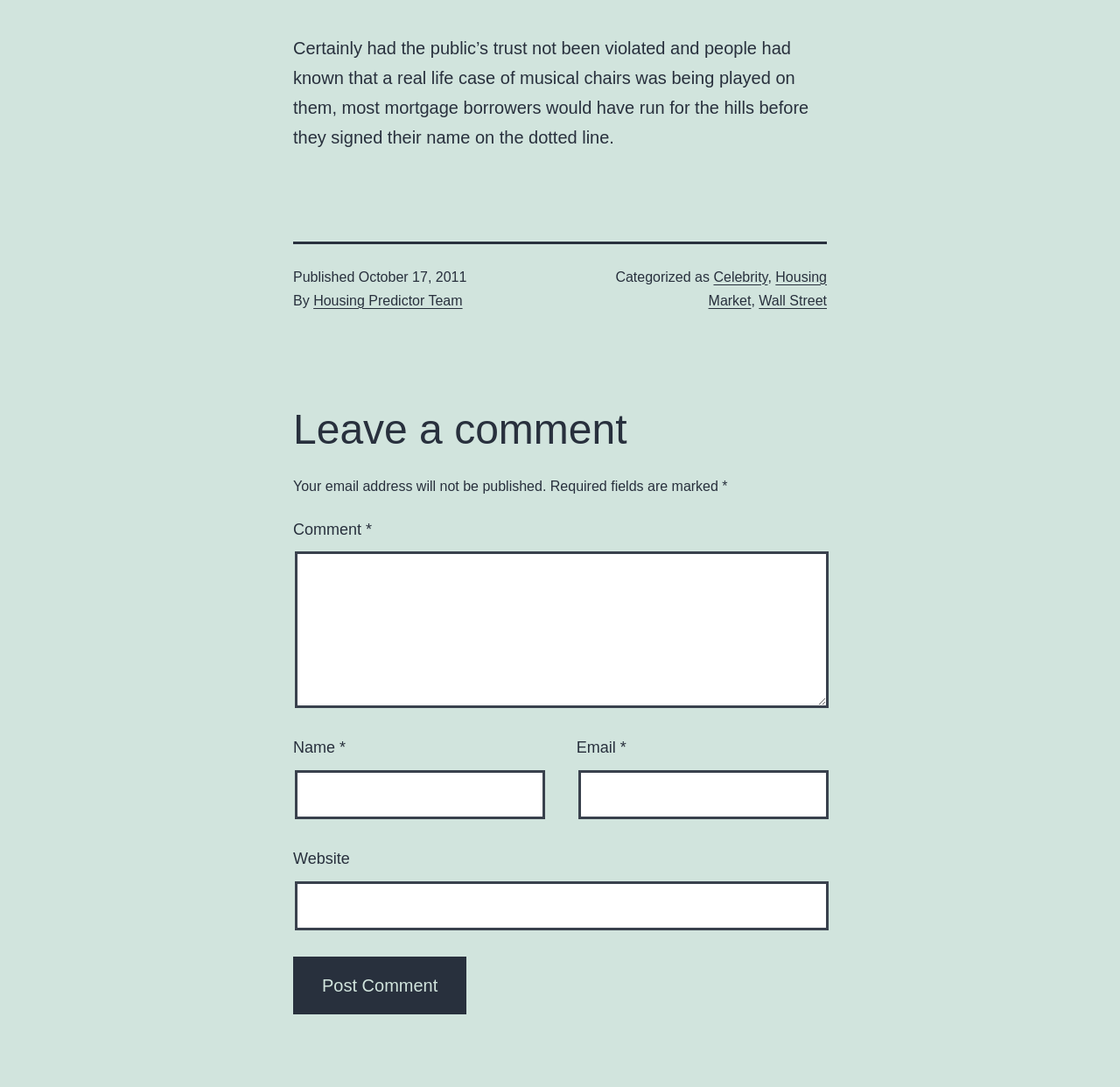What is the purpose of the button at the bottom of the comment section?
We need a detailed and exhaustive answer to the question. Please elaborate.

I found the purpose of the button at the bottom of the comment section by looking at the button's label, which says 'Post Comment'. This suggests that the button is used to submit the comment.